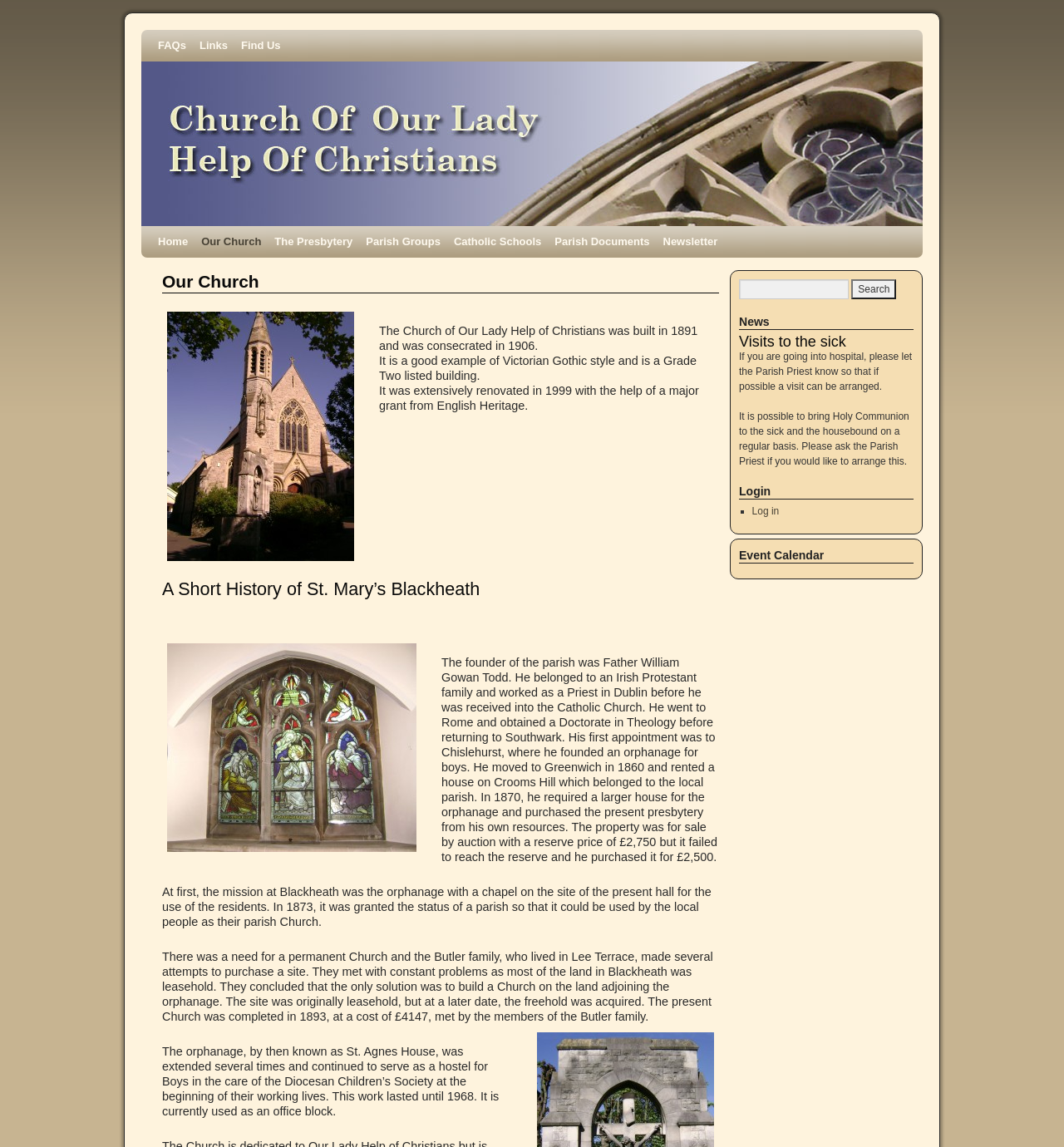Locate the bounding box coordinates of the element that should be clicked to execute the following instruction: "Log in".

[0.707, 0.441, 0.732, 0.451]